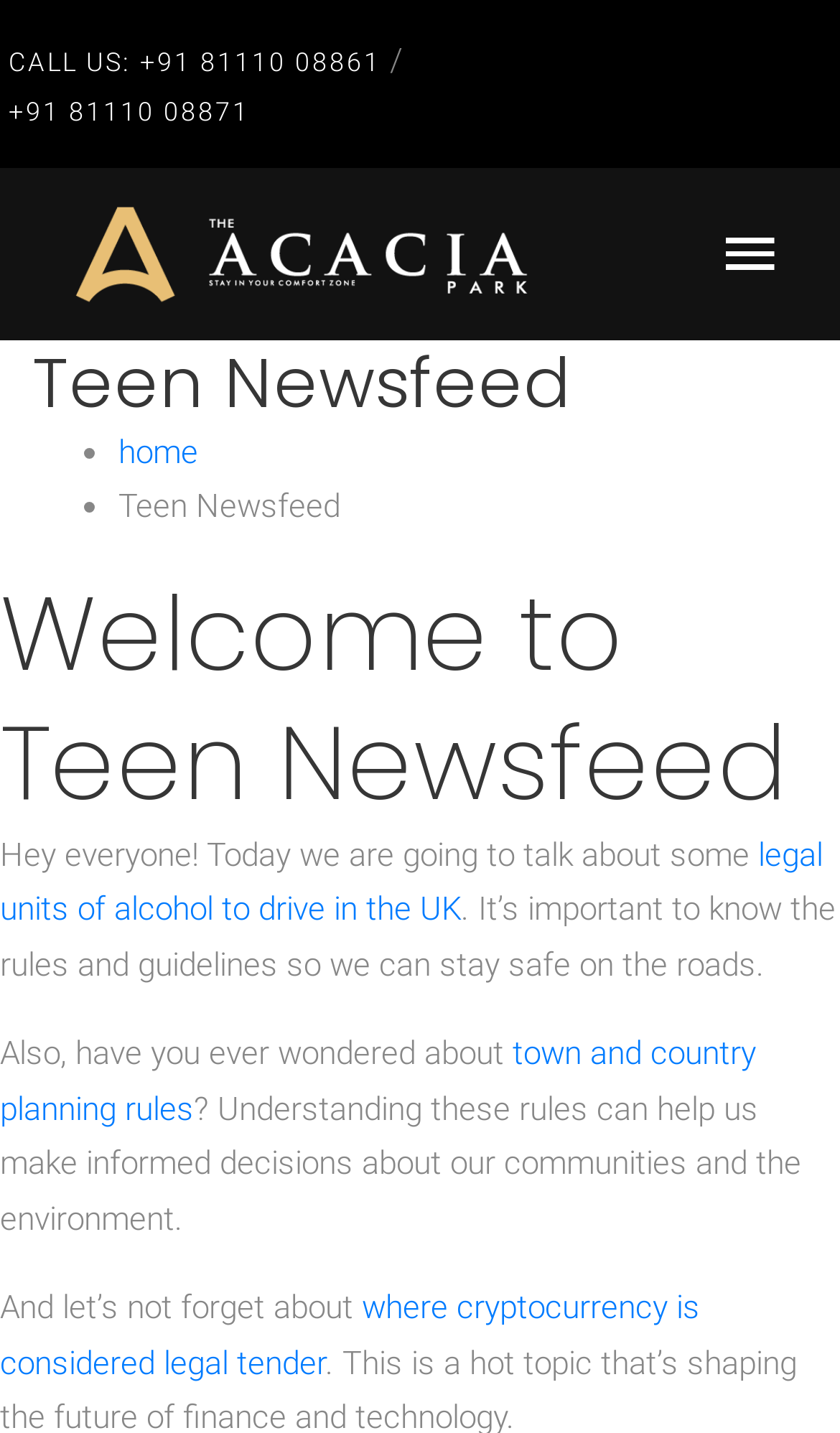What is the topic of discussion in the article?
Please use the image to provide a one-word or short phrase answer.

Legal units of alcohol to drive in the UK